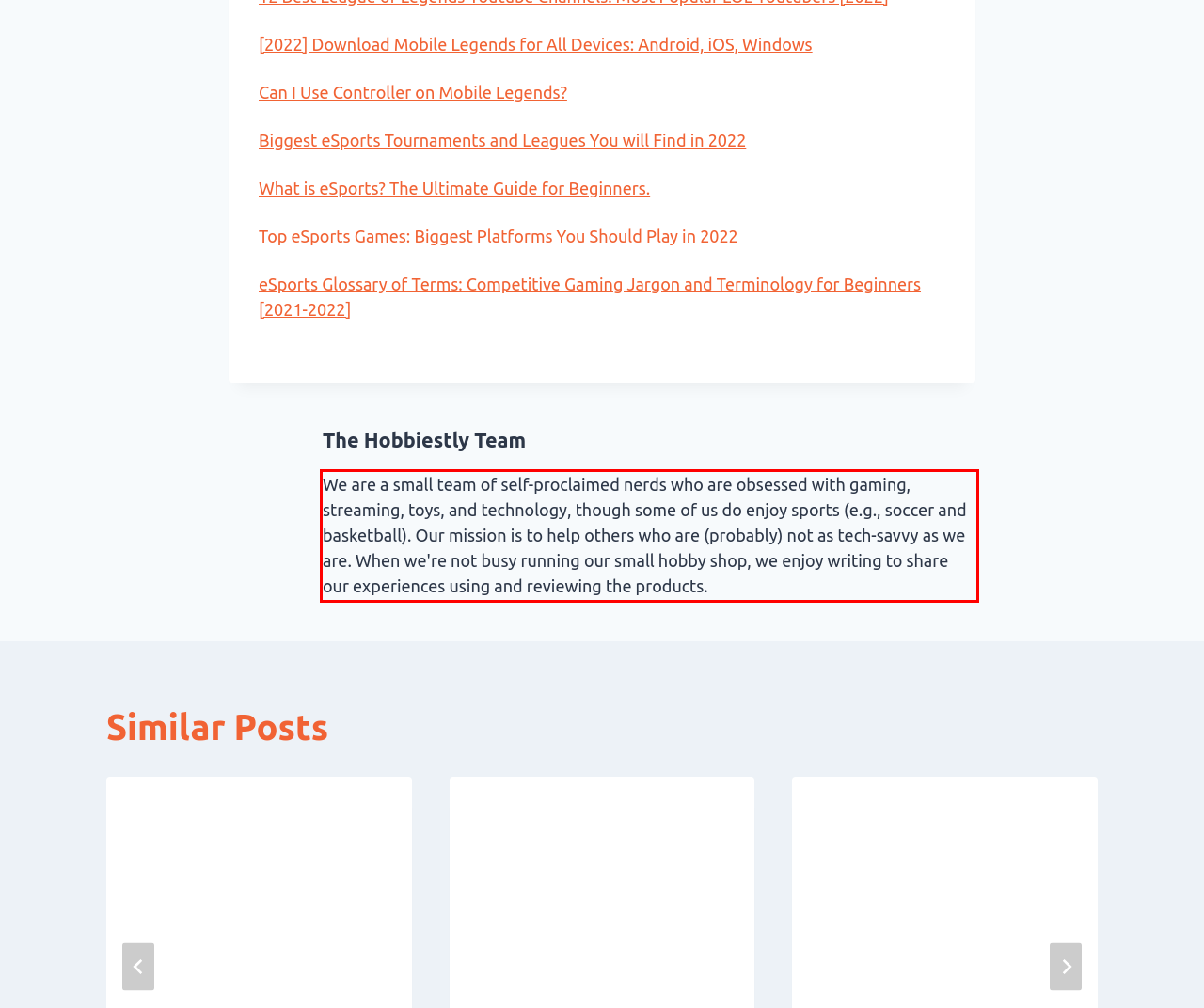Please extract the text content within the red bounding box on the webpage screenshot using OCR.

We are a small team of self-proclaimed nerds who are obsessed with gaming, streaming, toys, and technology, though some of us do enjoy sports (e.g., soccer and basketball). Our mission is to help others who are (probably) not as tech-savvy as we are. When we're not busy running our small hobby shop, we enjoy writing to share our experiences using and reviewing the products.